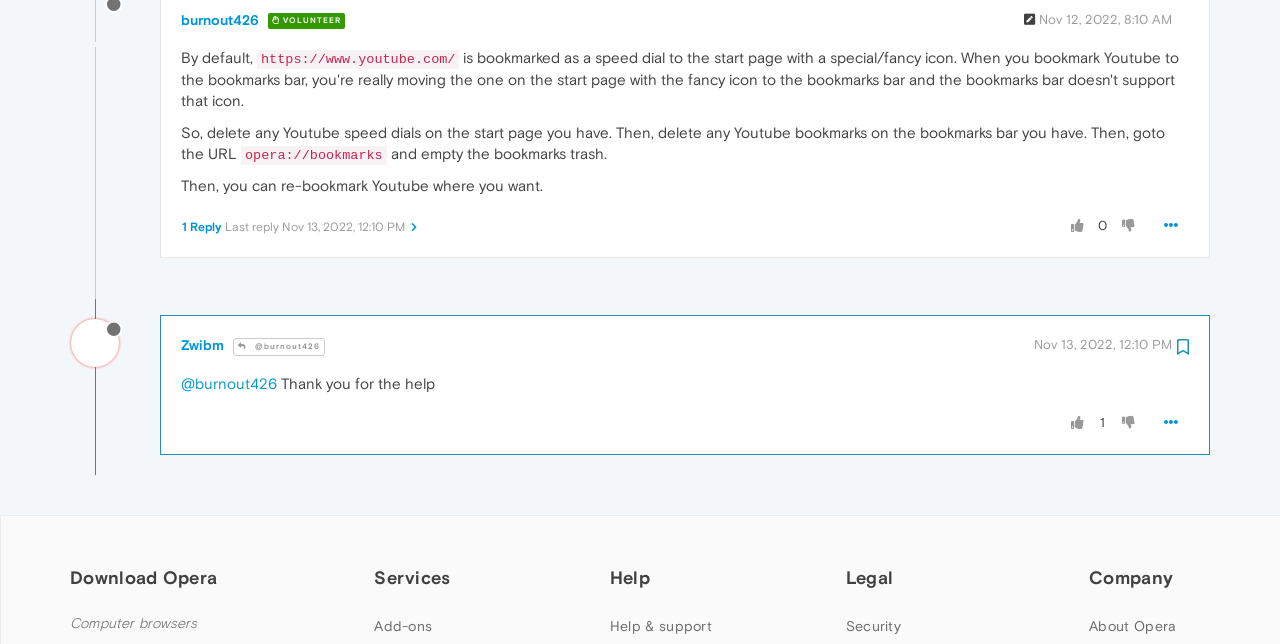Provide the bounding box coordinates in the format (top-left x, top-left y, bottom-right x, bottom-right y). All values are floating point numbers between 0 and 1. Determine the bounding box coordinate of the UI element described as: Add-ons

[0.292, 0.361, 0.338, 0.386]